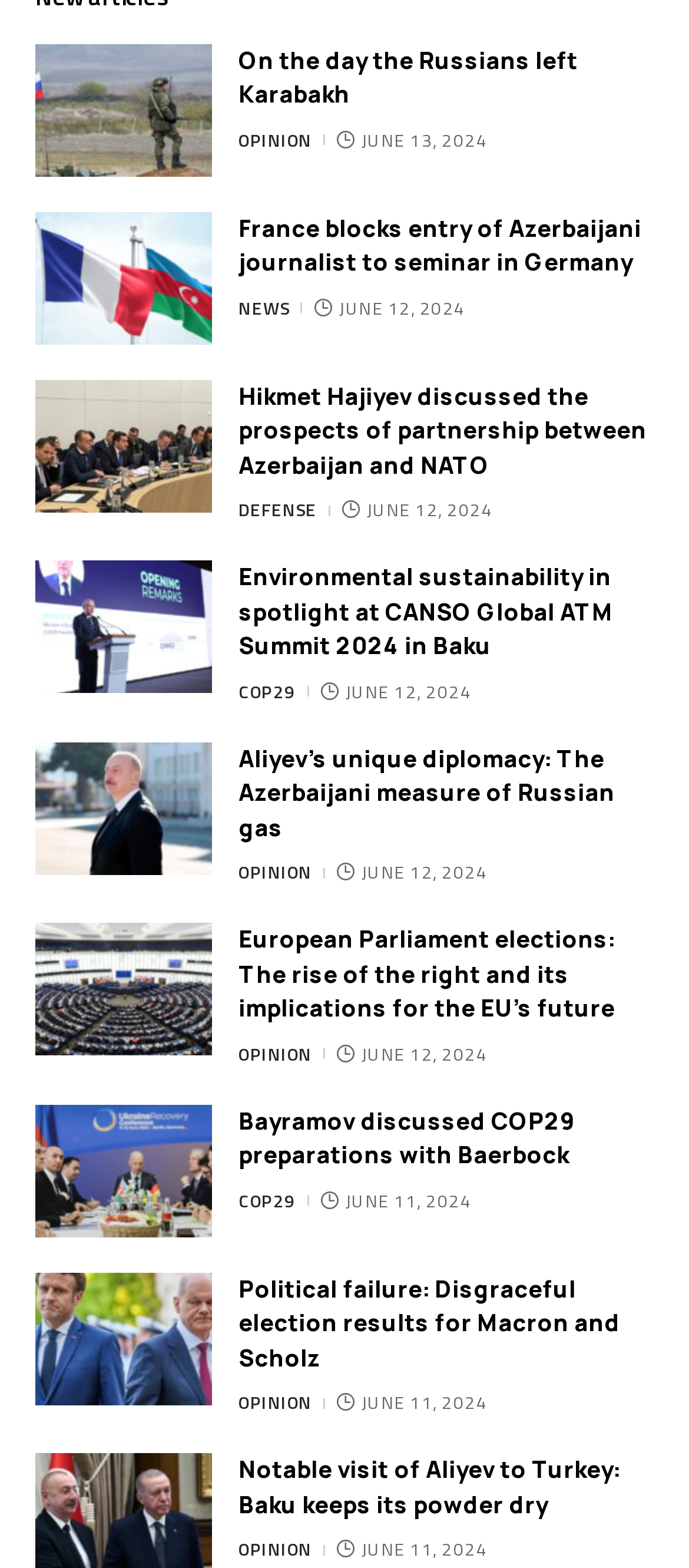Please identify the bounding box coordinates of the clickable area that will fulfill the following instruction: "View the 'France blocks entry of Azerbaijani journalist to seminar in Germany' news article". The coordinates should be in the format of four float numbers between 0 and 1, i.e., [left, top, right, bottom].

[0.346, 0.135, 0.931, 0.177]